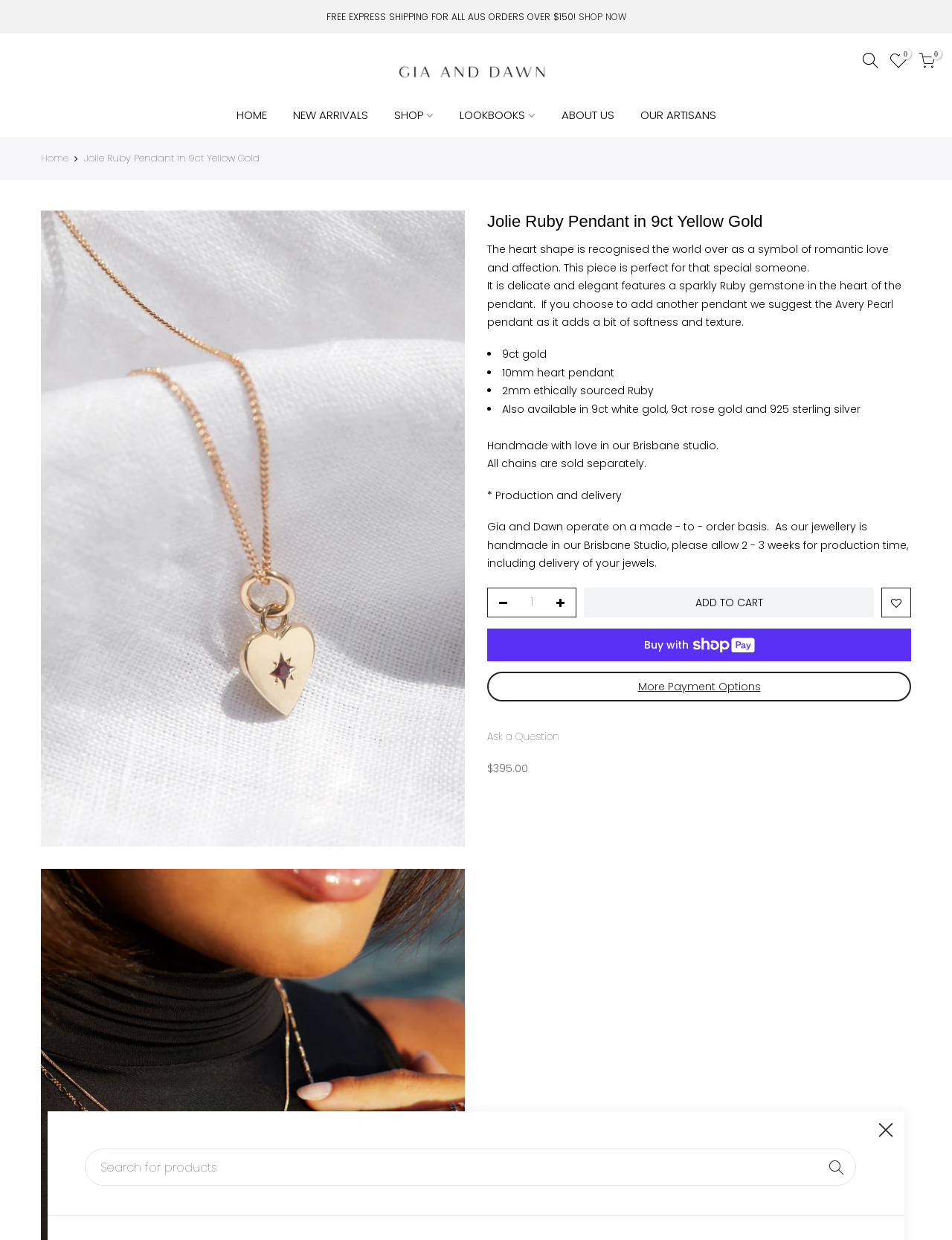Predict the bounding box coordinates for the UI element described as: "Ask a Question". The coordinates should be four float numbers between 0 and 1, presented as [left, top, right, bottom].

[0.512, 0.588, 0.588, 0.6]